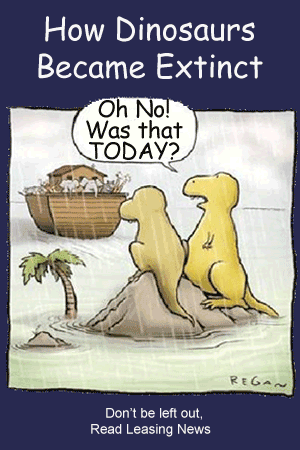What is the background scenery of the cartoon?
Can you provide an in-depth and detailed response to the question?

The background of the cartoon showcases a palm tree and beach scenery, which enhances the cartoonish feel of the image.